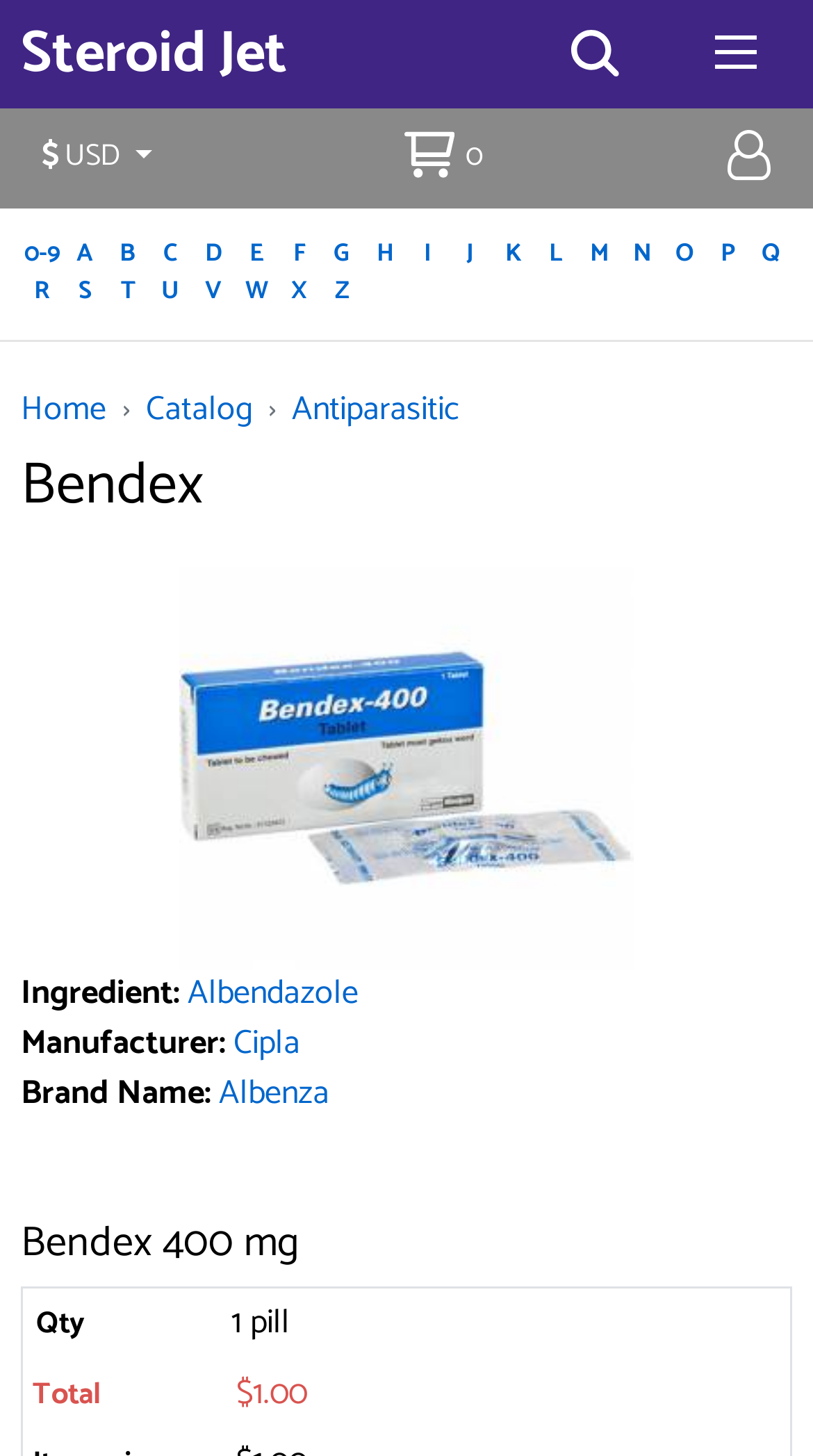Identify the bounding box coordinates of the element that should be clicked to fulfill this task: "Select the 'USD' currency". The coordinates should be provided as four float numbers between 0 and 1, i.e., [left, top, right, bottom].

[0.051, 0.09, 0.186, 0.125]